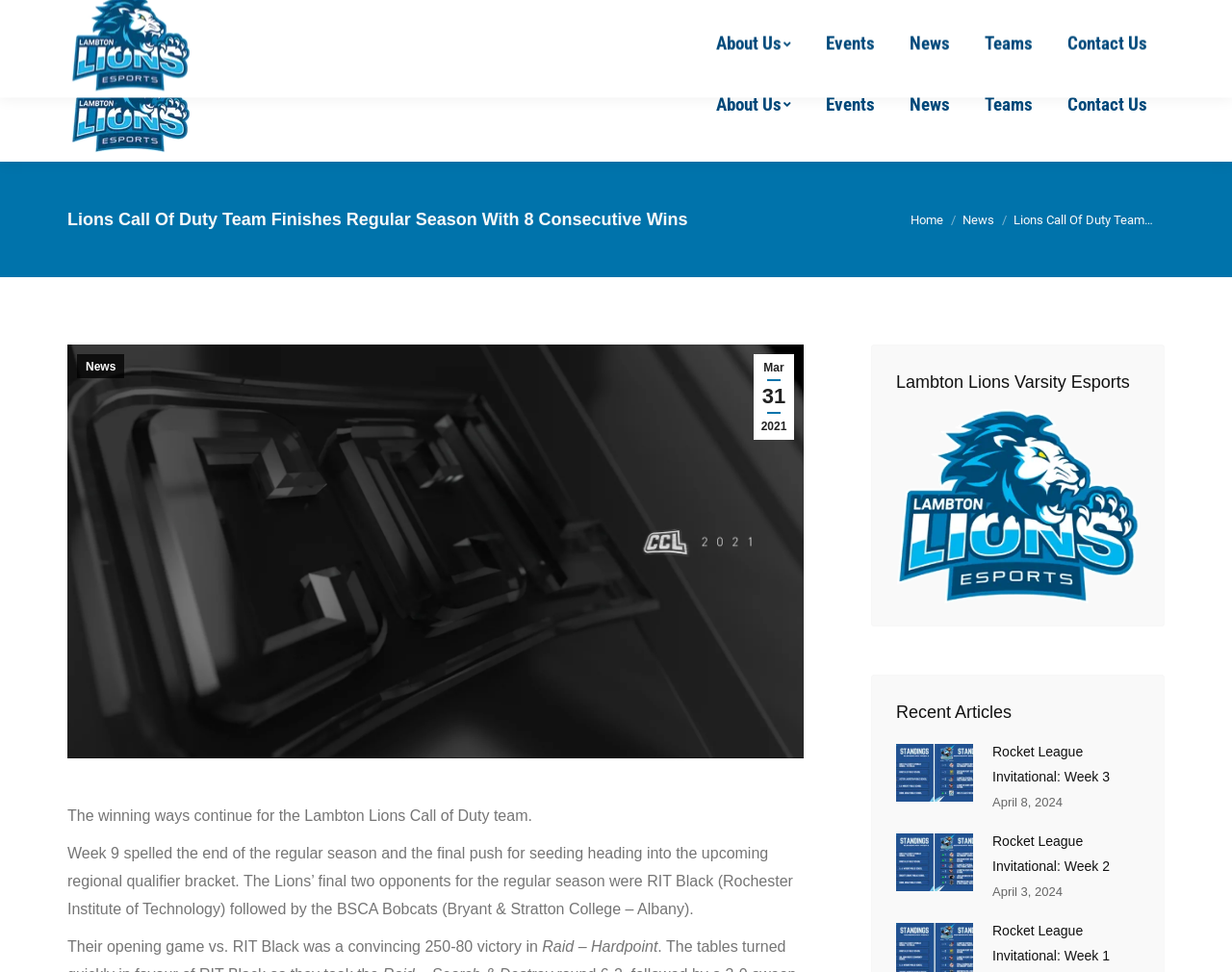Give a one-word or one-phrase response to the question: 
What is the name of the social media platform with the icon ''?

Facebook